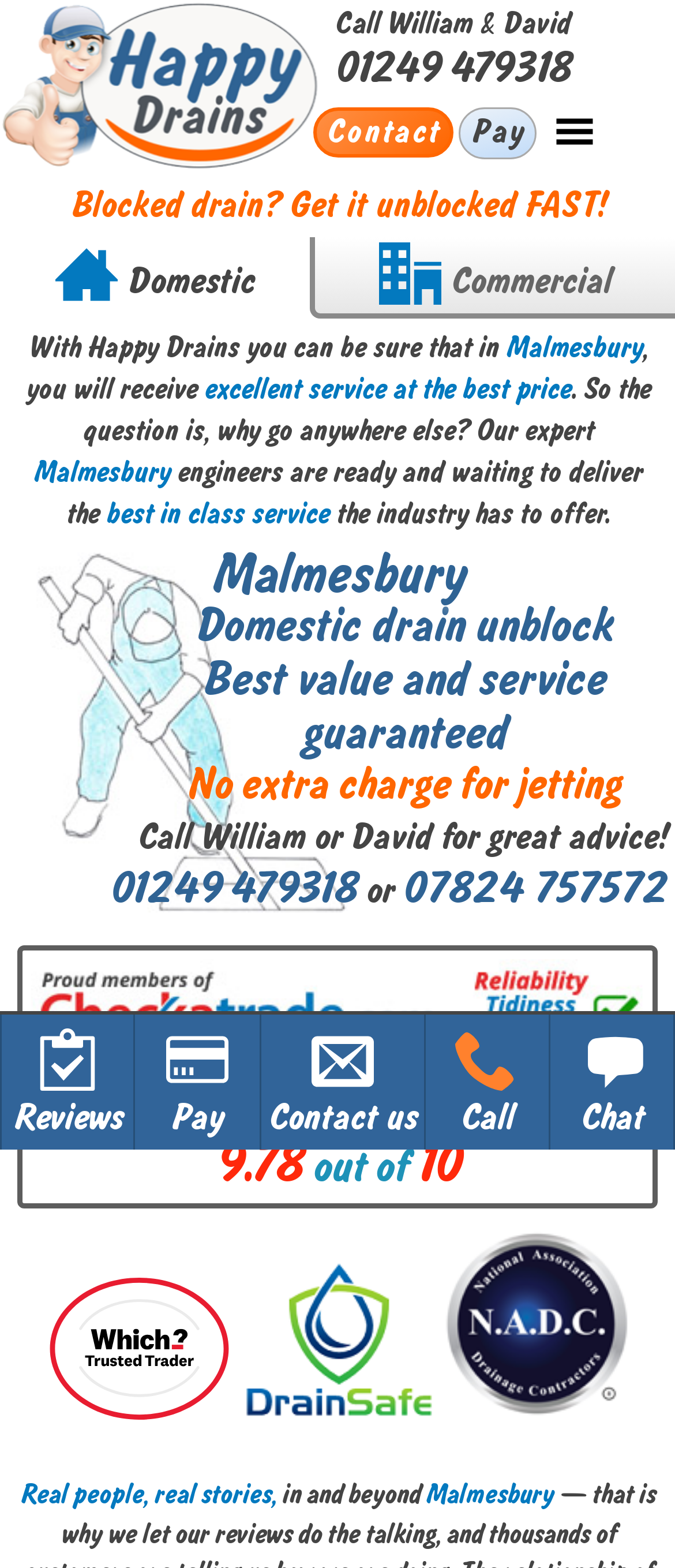Given the webpage screenshot, identify the bounding box of the UI element that matches this description: "Vac Tanker Jetting".

[0.99, 0.293, 1.0, 0.425]